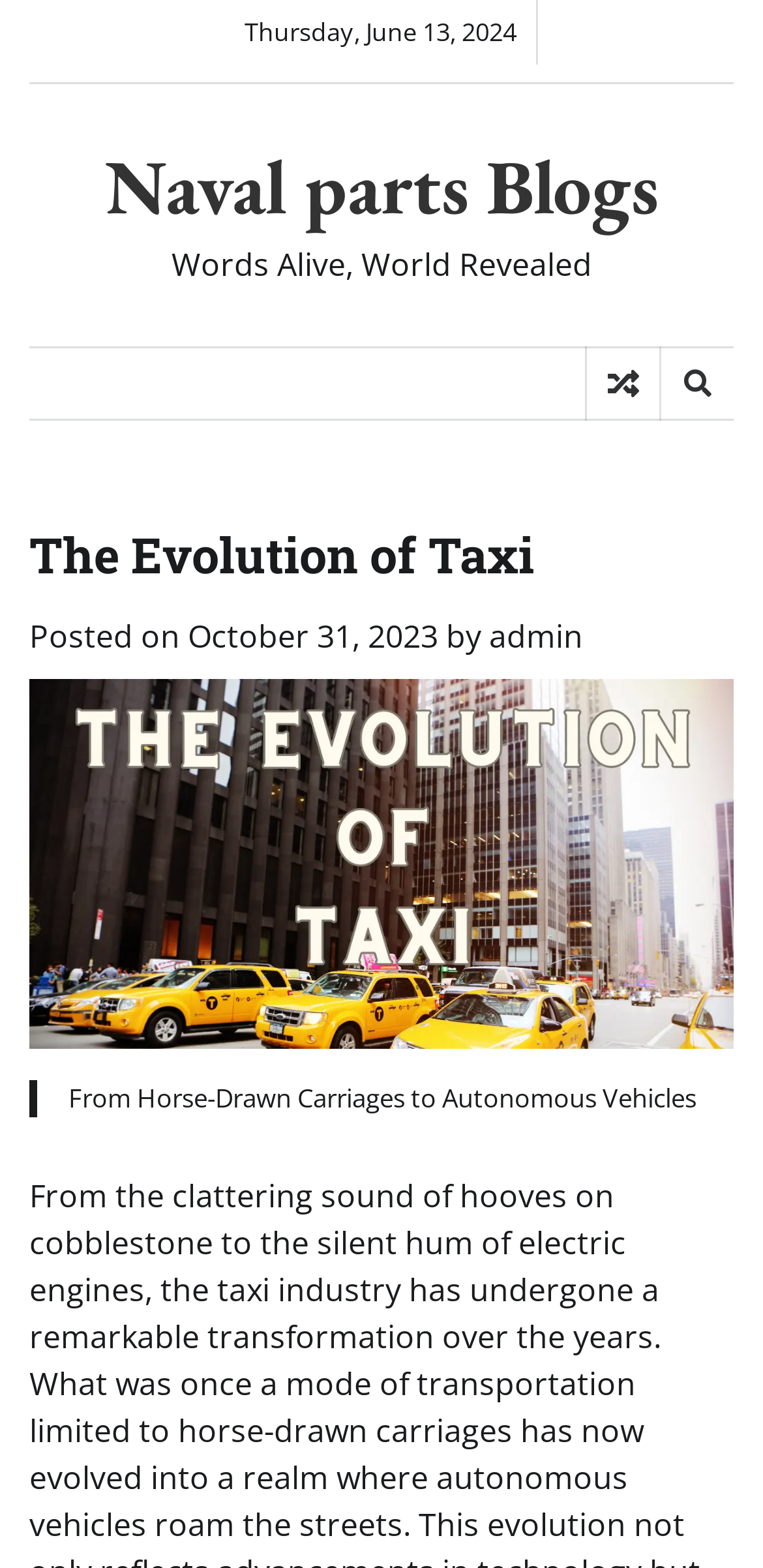Identify and provide the title of the webpage.

The Evolution of Taxi